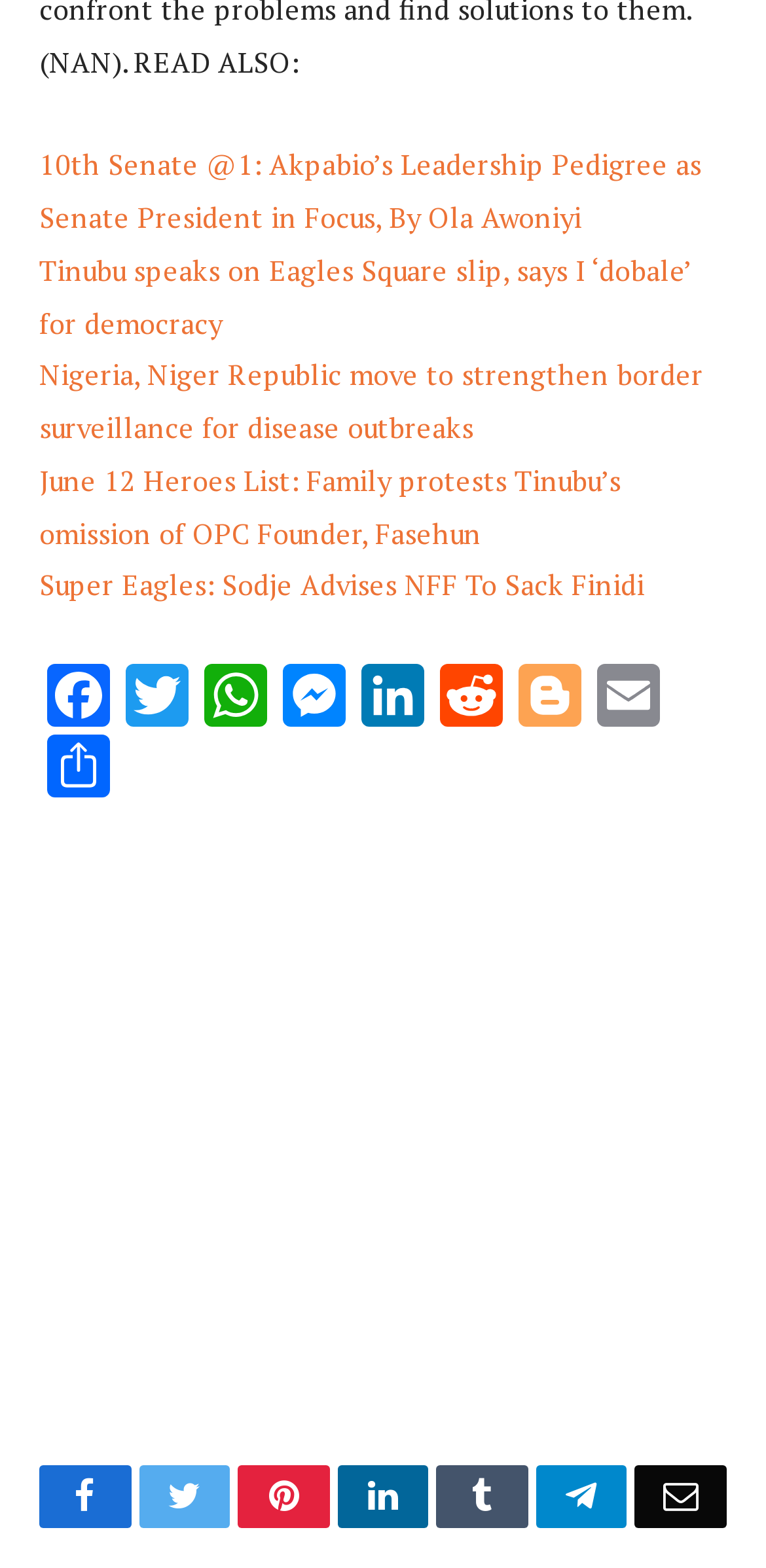Provide a brief response using a word or short phrase to this question:
How many news headlines are displayed?

5